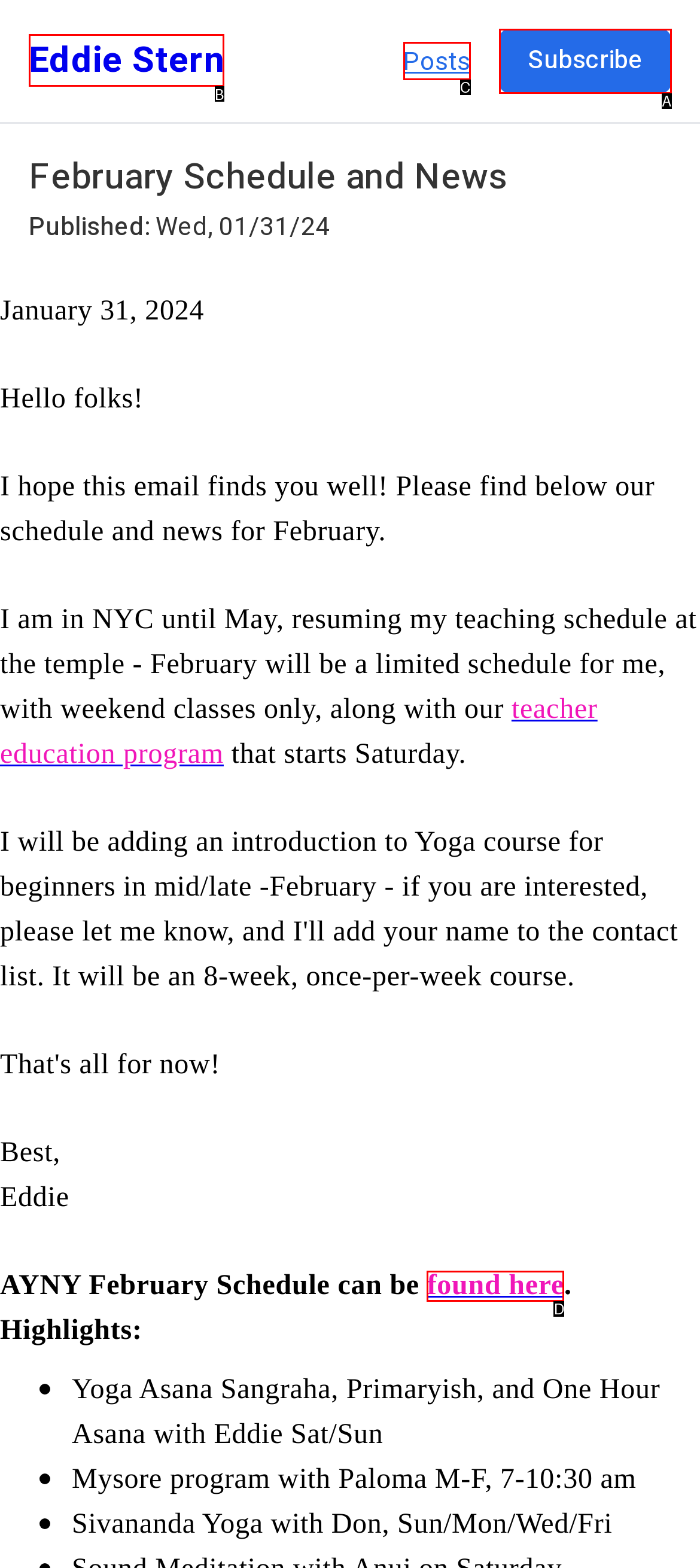Choose the option that aligns with the description: Posts
Respond with the letter of the chosen option directly.

C